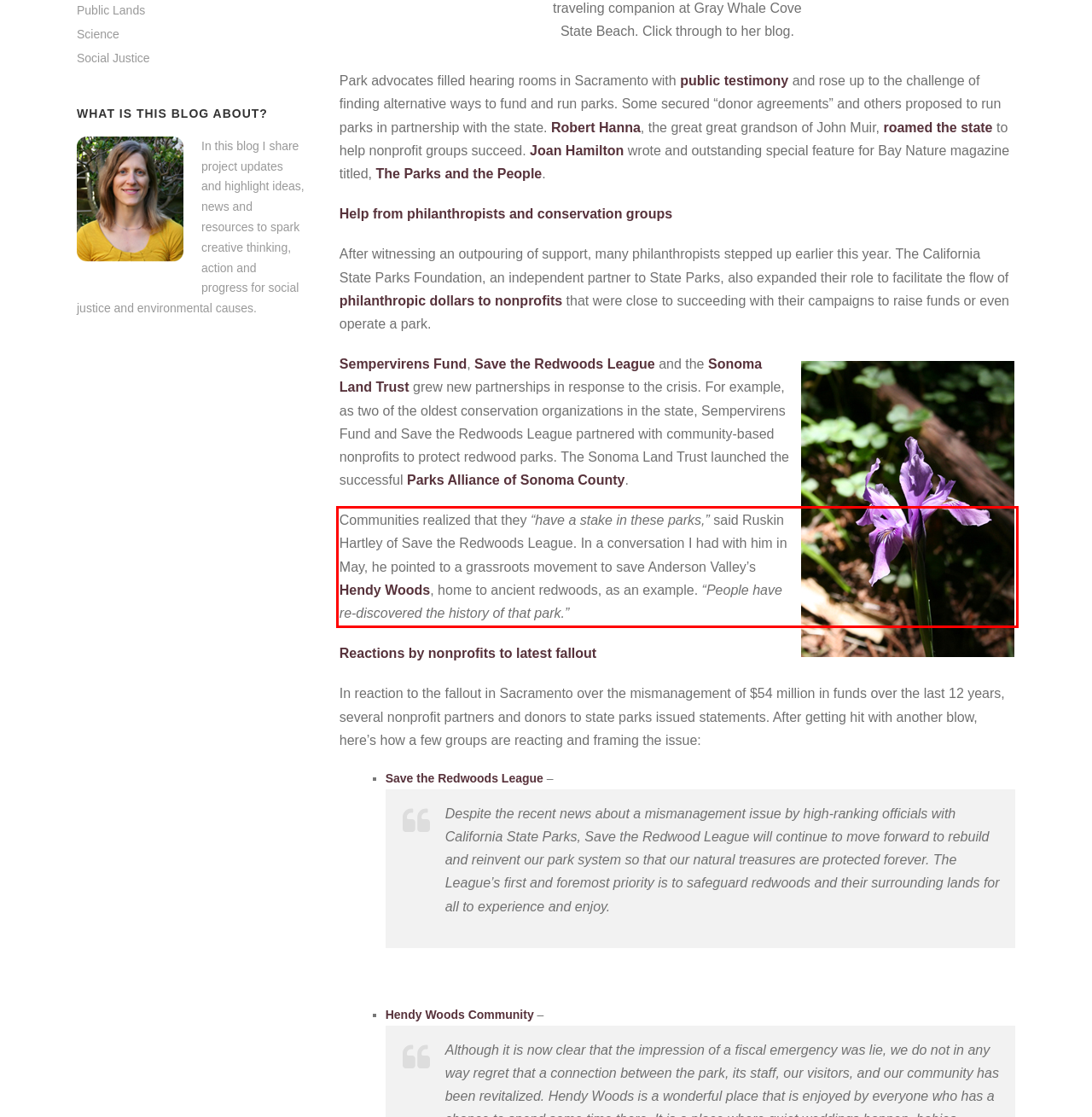The screenshot provided shows a webpage with a red bounding box. Apply OCR to the text within this red bounding box and provide the extracted content.

Communities realized that they “have a stake in these parks,” said Ruskin Hartley of Save the Redwoods League. In a conversation I had with him in May, he pointed to a grassroots movement to save Anderson Valley’s Hendy Woods, home to ancient redwoods, as an example. “People have re-discovered the history of that park.”